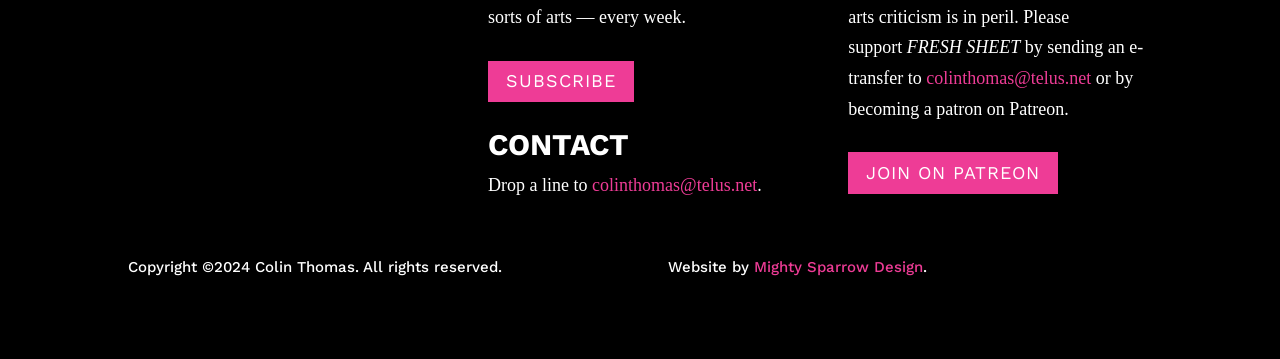Using the information in the image, could you please answer the following question in detail:
What is the logo of Freshsheet Reviews?

The logo of Freshsheet Reviews is located at the top left corner of the webpage, with a bounding box coordinate of [0.1, 0.002, 0.337, 0.058]. It is a link element with the text 'Freshsheet Reviews logo reversed'.